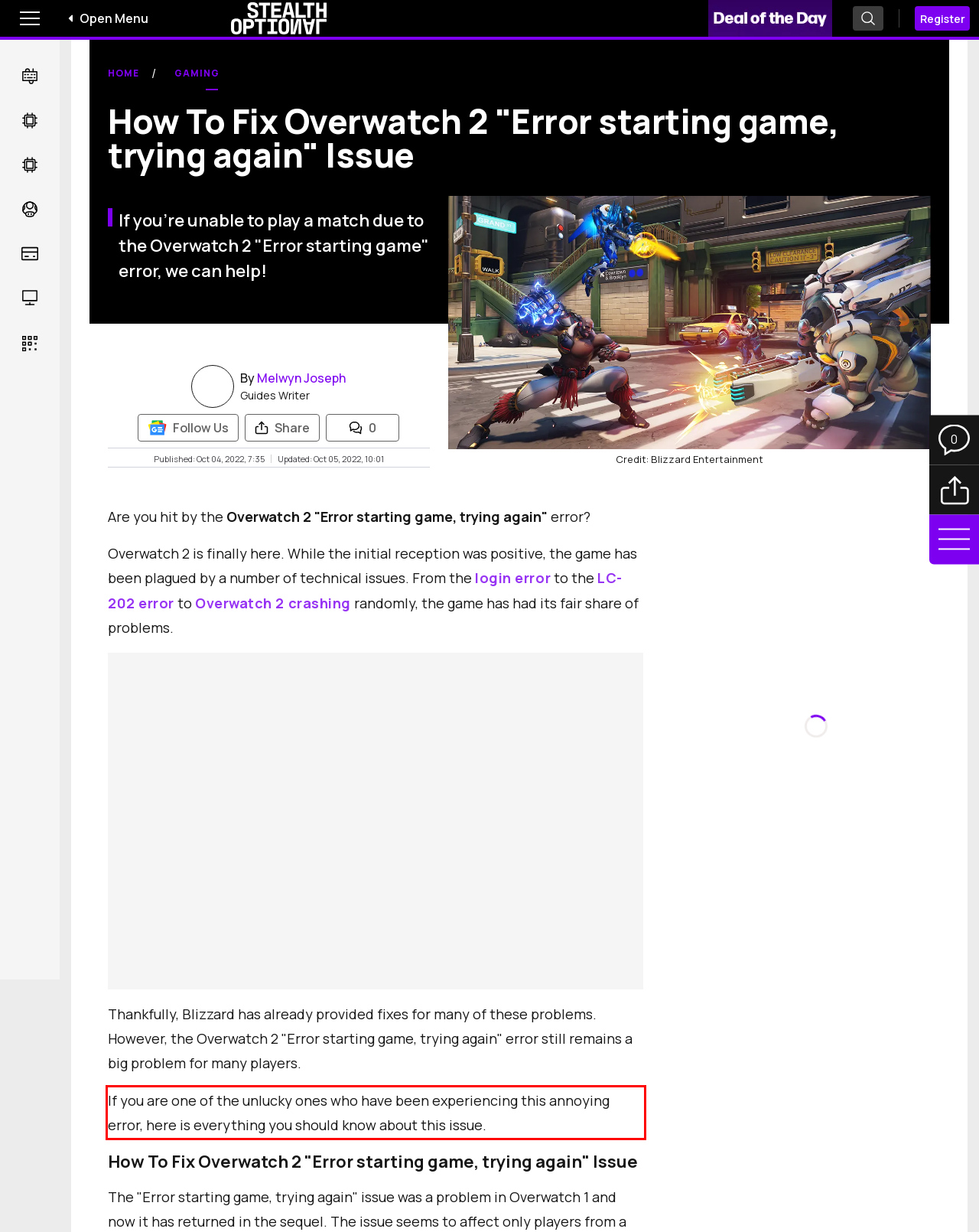Given a webpage screenshot, locate the red bounding box and extract the text content found inside it.

If you are one of the unlucky ones who have been experiencing this annoying error, here is everything you should know about this issue.